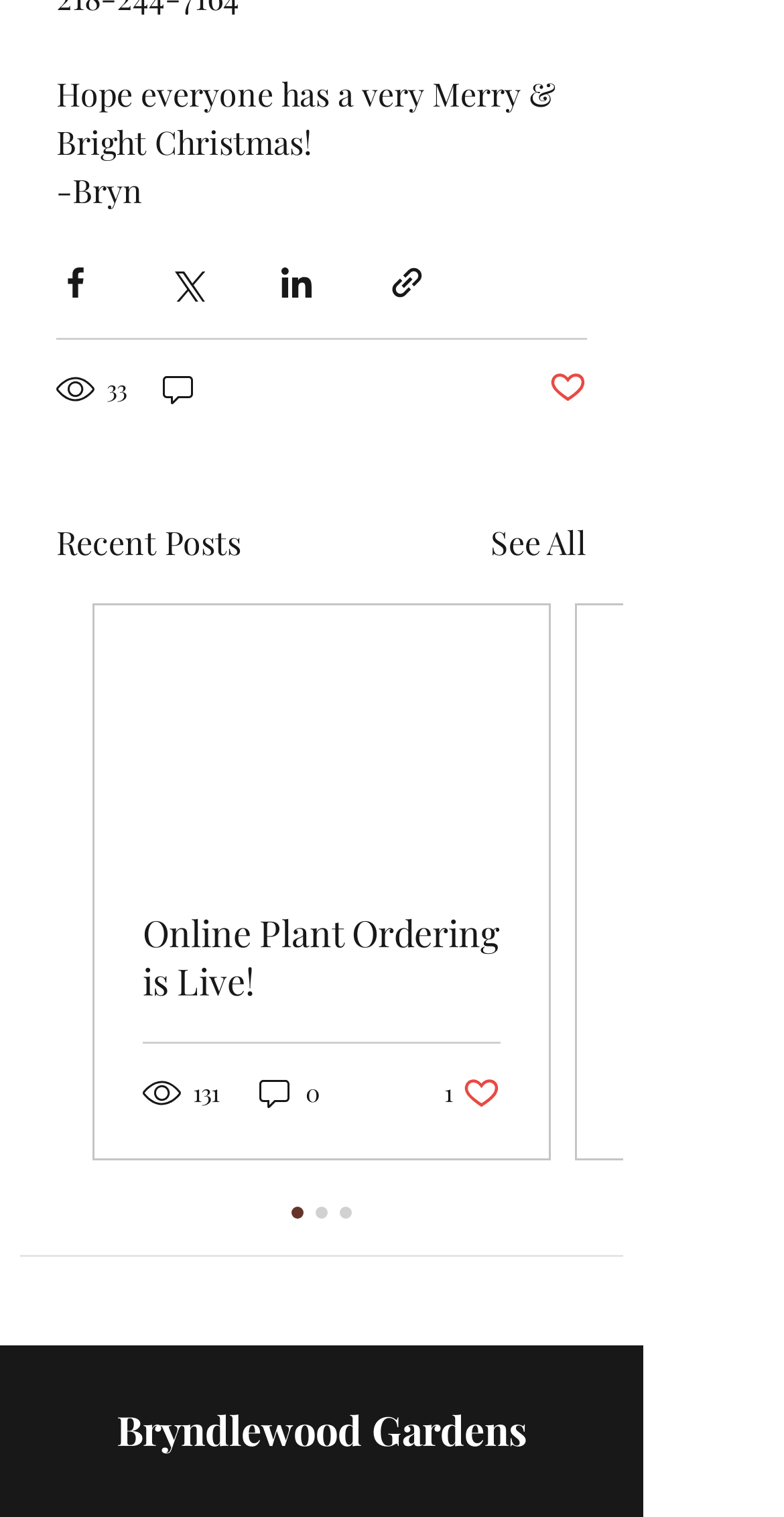Can you specify the bounding box coordinates of the area that needs to be clicked to fulfill the following instruction: "Like the post"?

[0.7, 0.243, 0.749, 0.269]